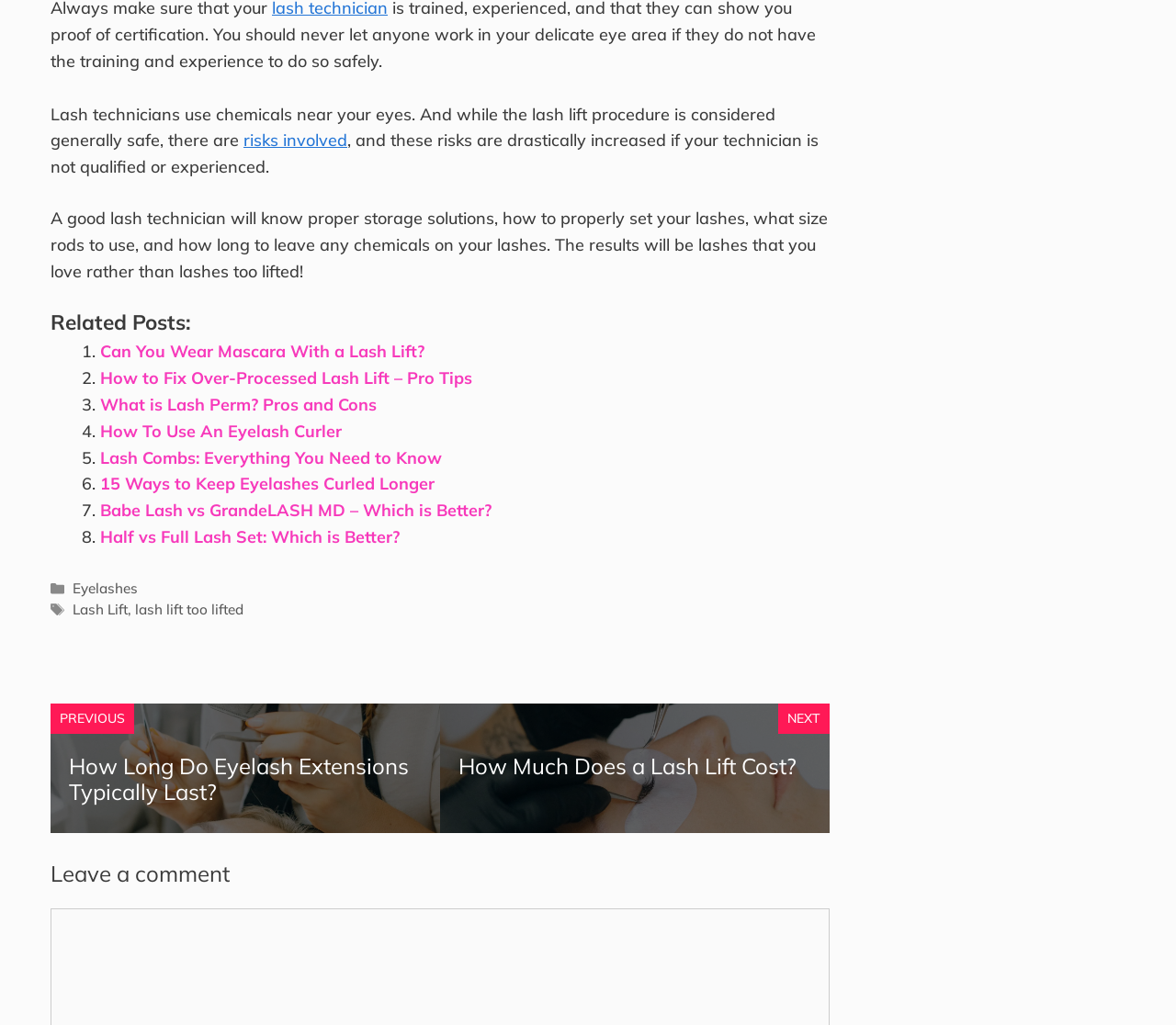Please identify the bounding box coordinates of the clickable area that will allow you to execute the instruction: "Read 'How to Fix Over-Processed Lash Lift – Pro Tips'".

[0.085, 0.359, 0.402, 0.379]